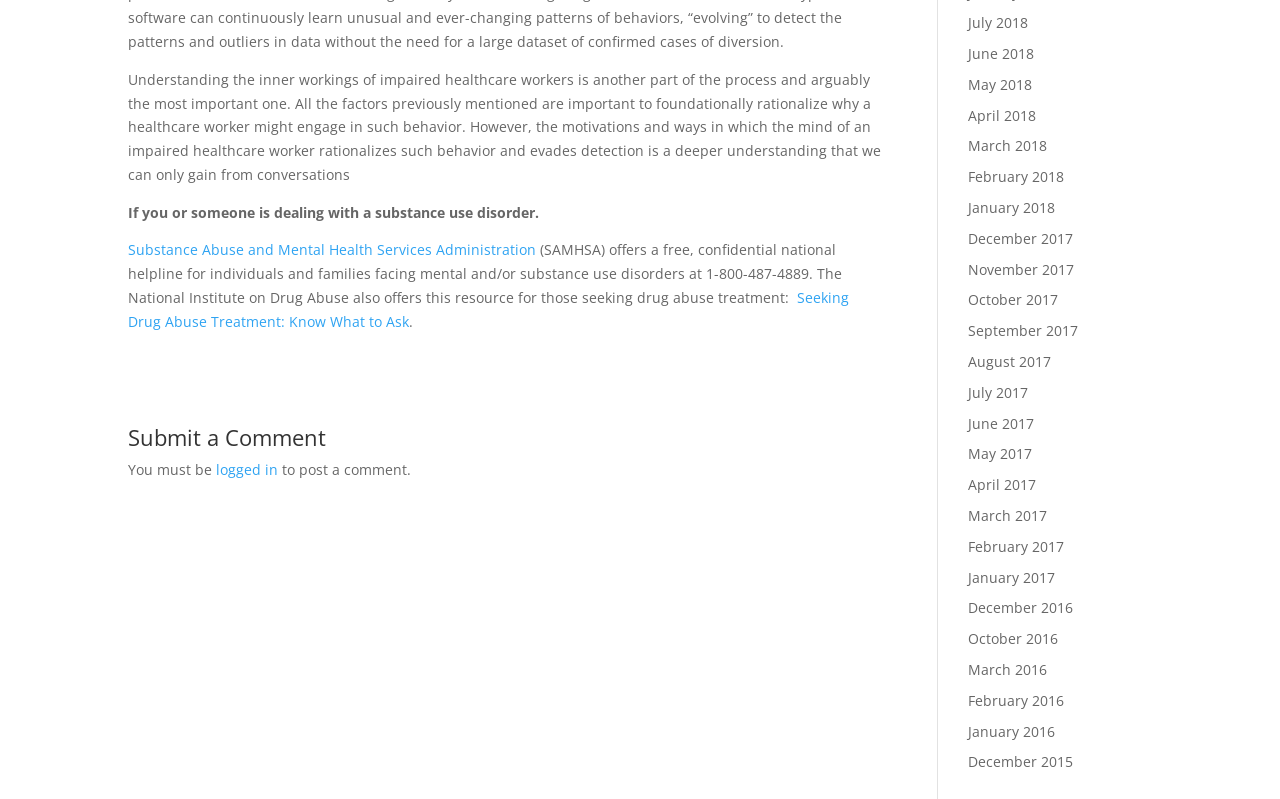Using the image as a reference, answer the following question in as much detail as possible:
What is the purpose of the 'Seeking Drug Abuse Treatment: Know What to Ask' resource?

The purpose of the 'Seeking Drug Abuse Treatment: Know What to Ask' resource is to provide guidance for those seeking drug abuse treatment, as inferred from the context of the sentence and the link provided.